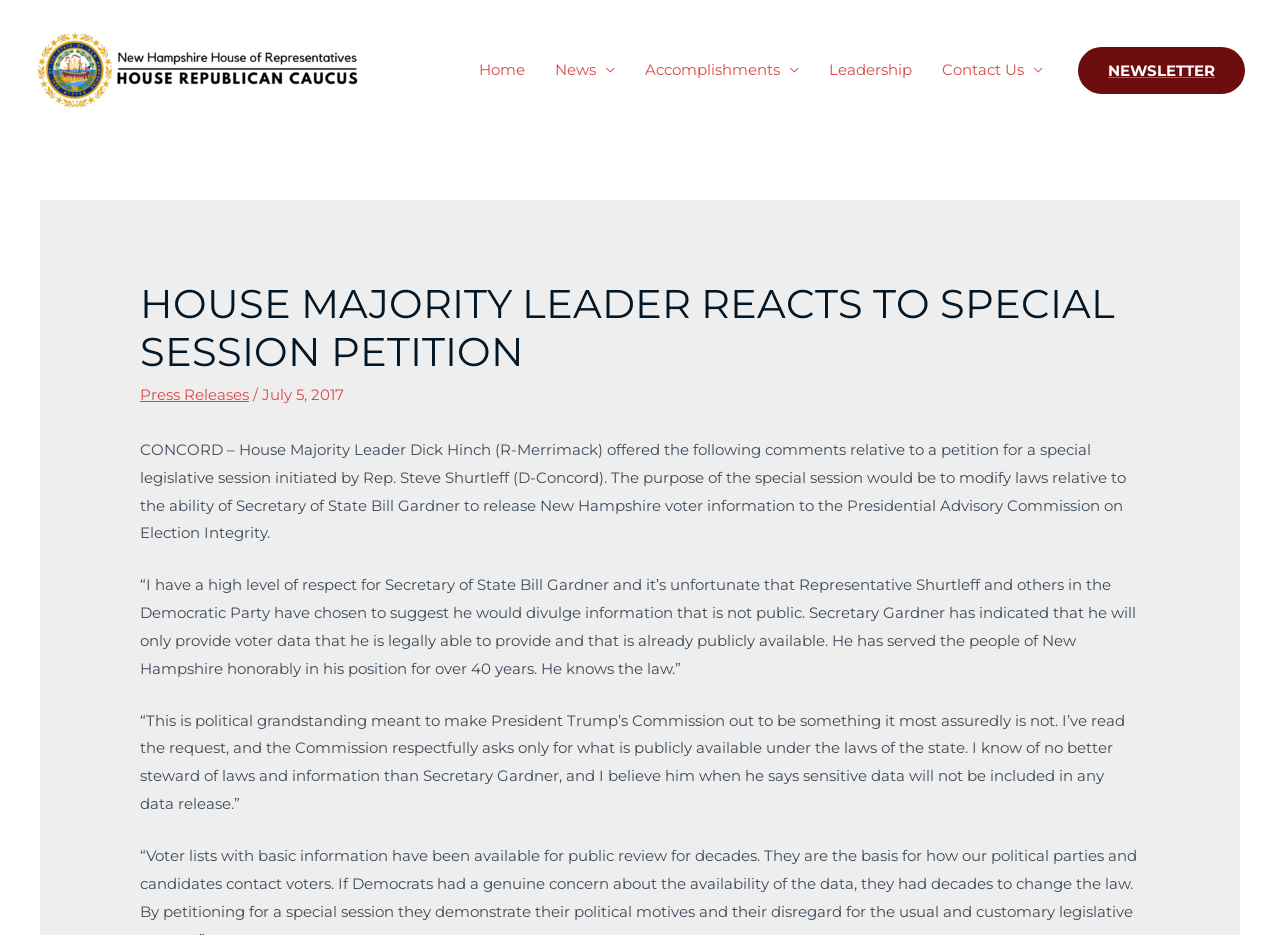Please provide the bounding box coordinate of the region that matches the element description: News. Coordinates should be in the format (top-left x, top-left y, bottom-right x, bottom-right y) and all values should be between 0 and 1.

[0.435, 0.037, 0.501, 0.112]